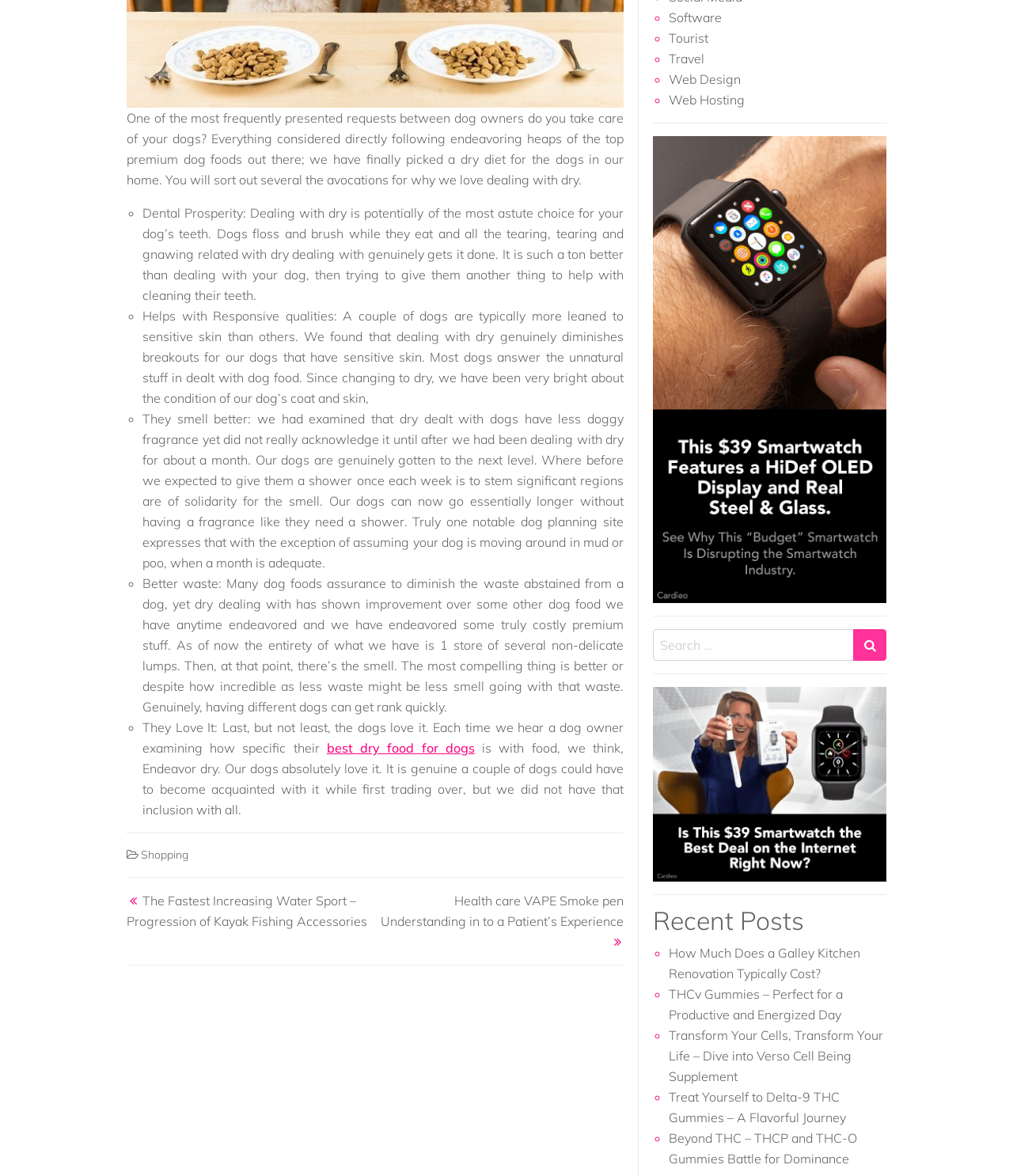Provide the bounding box coordinates of the HTML element this sentence describes: "best dry food for dogs". The bounding box coordinates consist of four float numbers between 0 and 1, i.e., [left, top, right, bottom].

[0.323, 0.629, 0.469, 0.643]